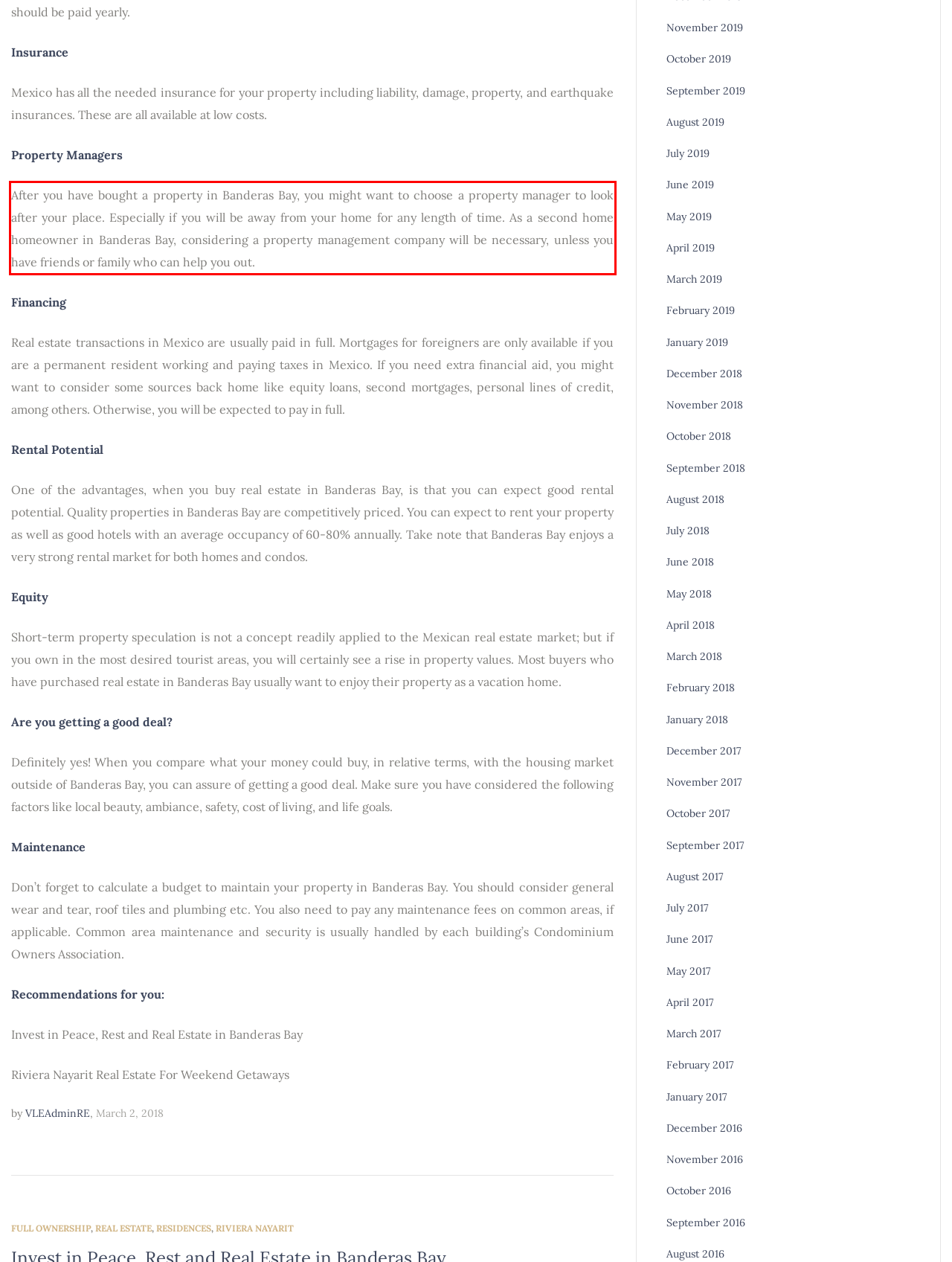You have a screenshot of a webpage with a UI element highlighted by a red bounding box. Use OCR to obtain the text within this highlighted area.

After you have bought a property in Banderas Bay, you might want to choose a property manager to look after your place. Especially if you will be away from your home for any length of time. As a second home homeowner in Banderas Bay, considering a property management company will be necessary, unless you have friends or family who can help you out.